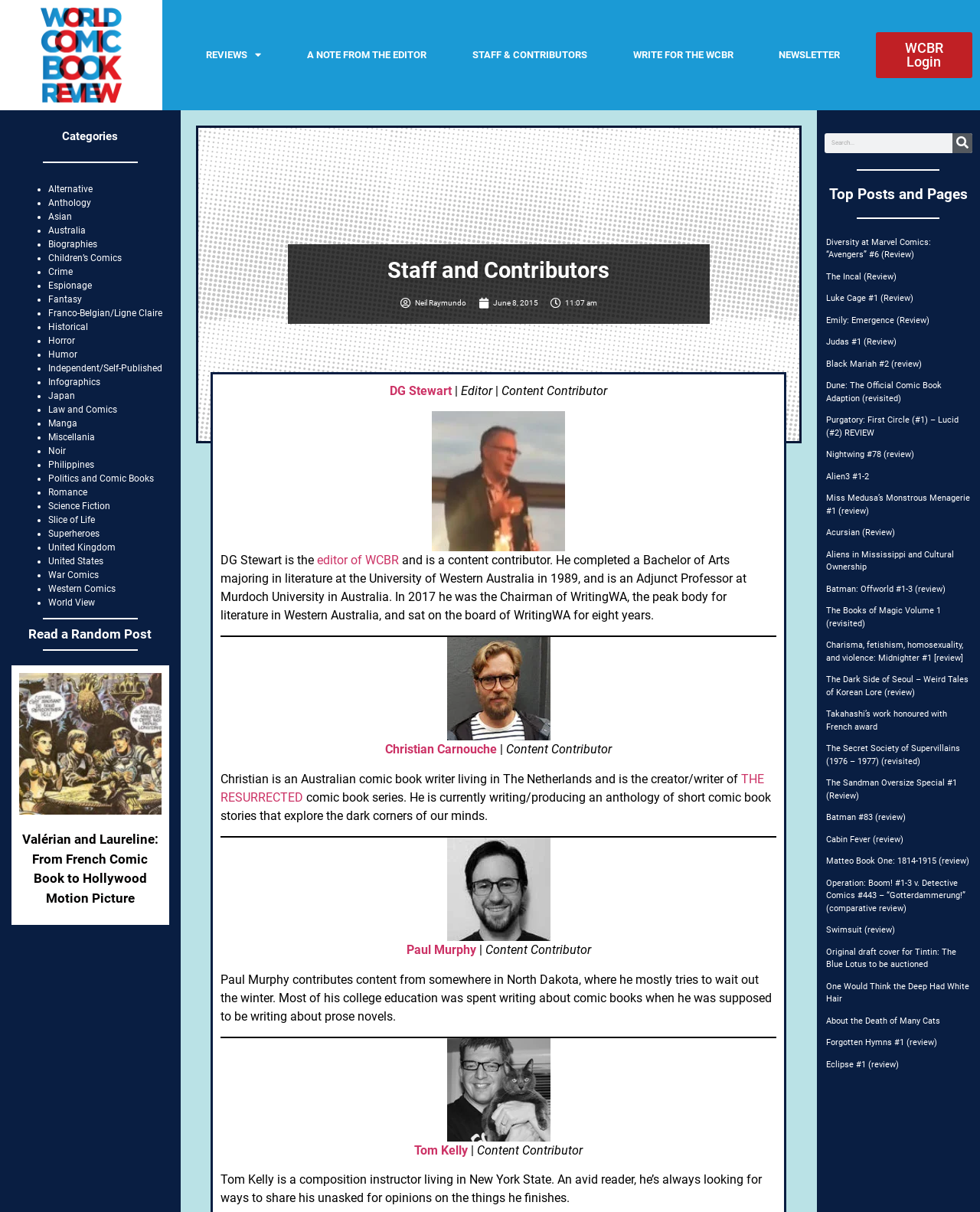Identify the coordinates of the bounding box for the element that must be clicked to accomplish the instruction: "Check out Neil Raymundo's profile".

[0.408, 0.245, 0.476, 0.255]